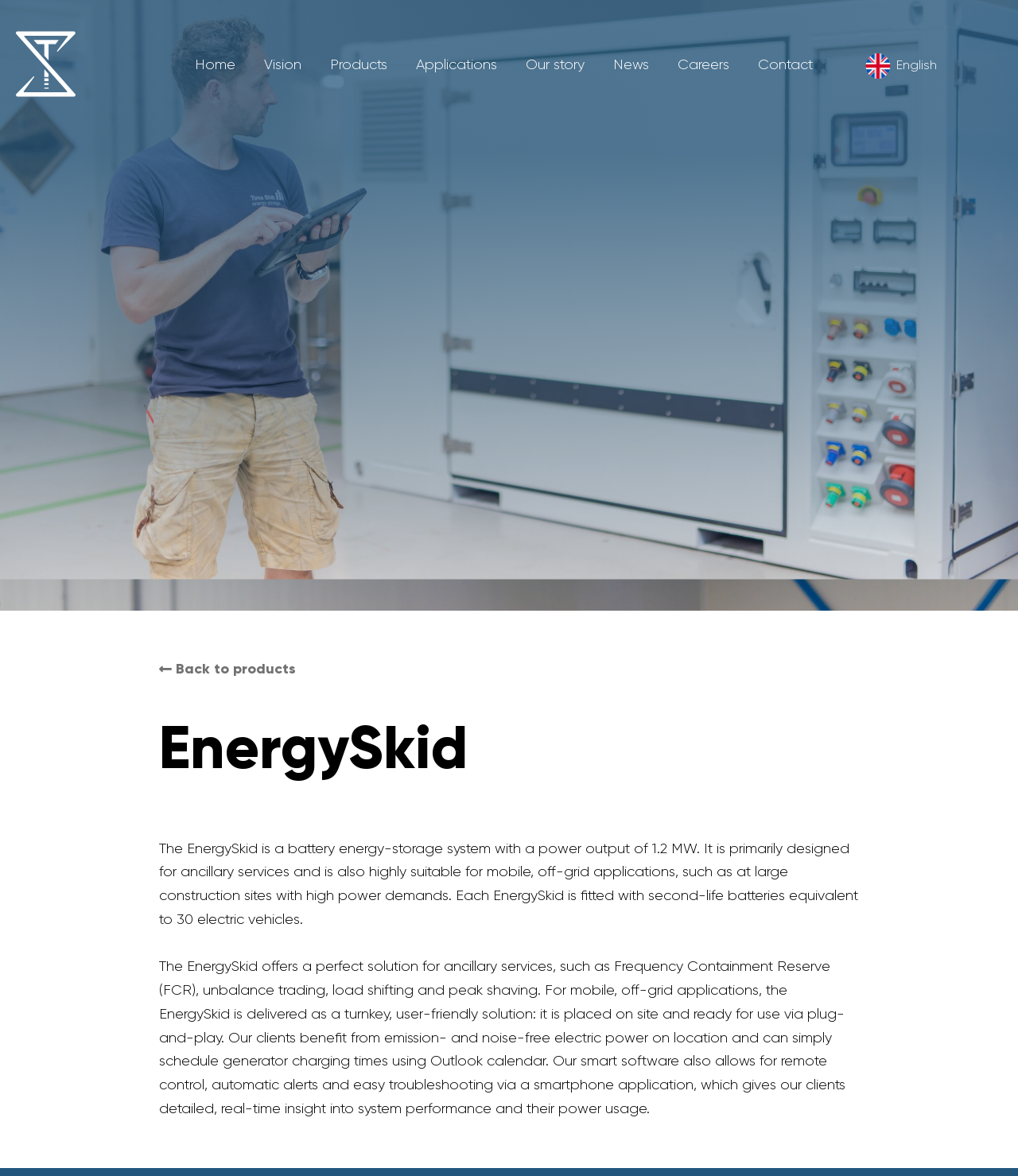Identify the bounding box coordinates necessary to click and complete the given instruction: "Go back to products".

[0.156, 0.563, 0.291, 0.575]